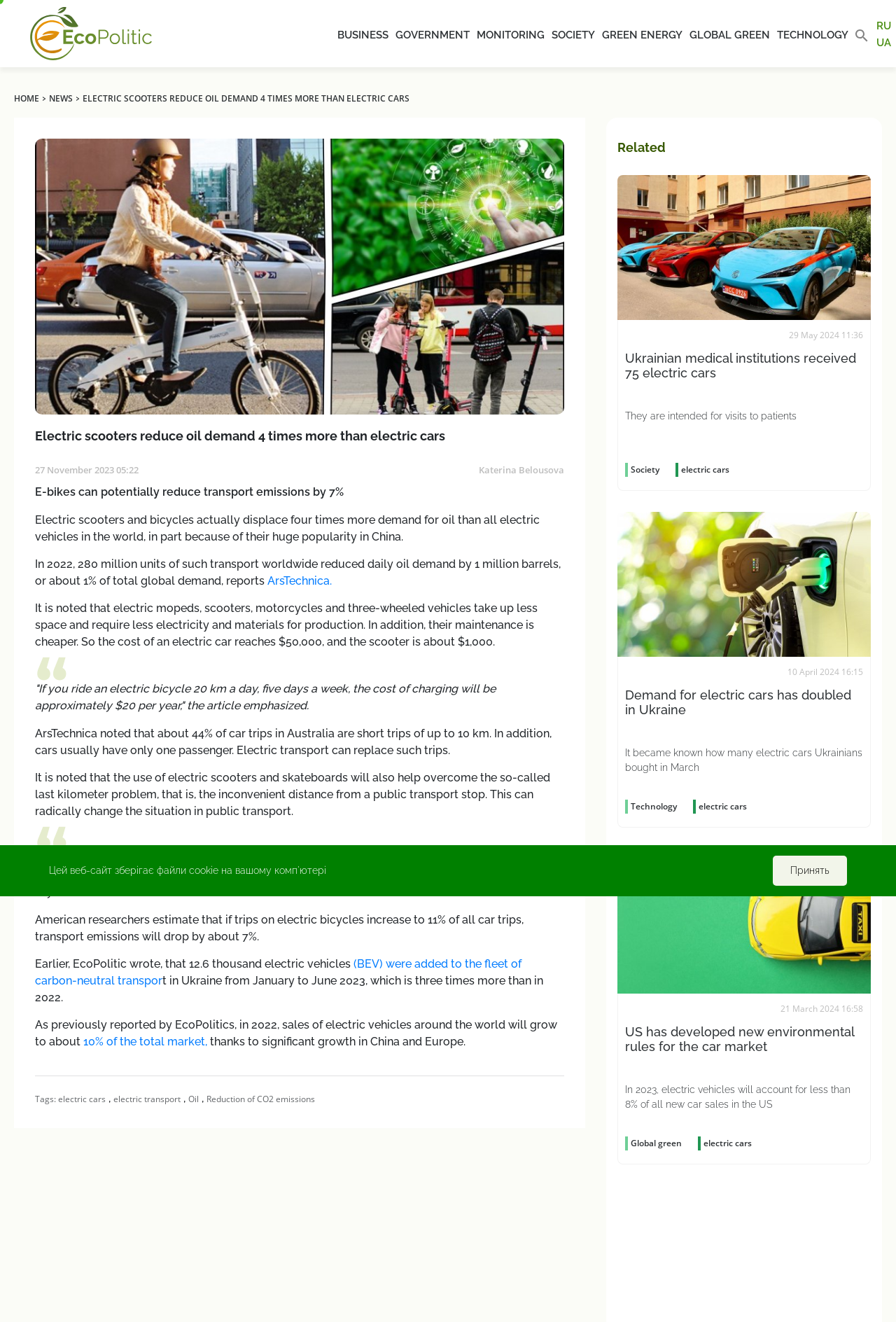Identify the main heading of the webpage and provide its text content.

Electric scooters reduce oil demand 4 times more than electric cars